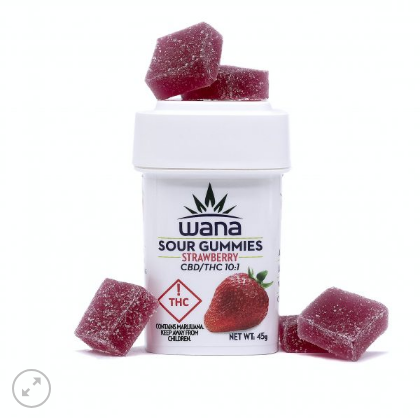List and describe all the prominent features within the image.

The image showcases a container of Wana Sour Gummies, featuring a strawberry flavor, prominently labeled with a CBD/THC ratio of 10:1. The cylindrical container is capped, and the design includes the Wana logo along with a warning symbol indicating the presence of THC, ensuring it's not intended for children. Surrounding the container are several colorful gummies in the same strawberry hue, which have a glistening appearance indicative of their chewy texture. The container is labeled with a net weight of 45 grams, highlighting its contents, and the overall presentation suggests a delightful, fruity, and enjoyable edible option within the cannabis category.